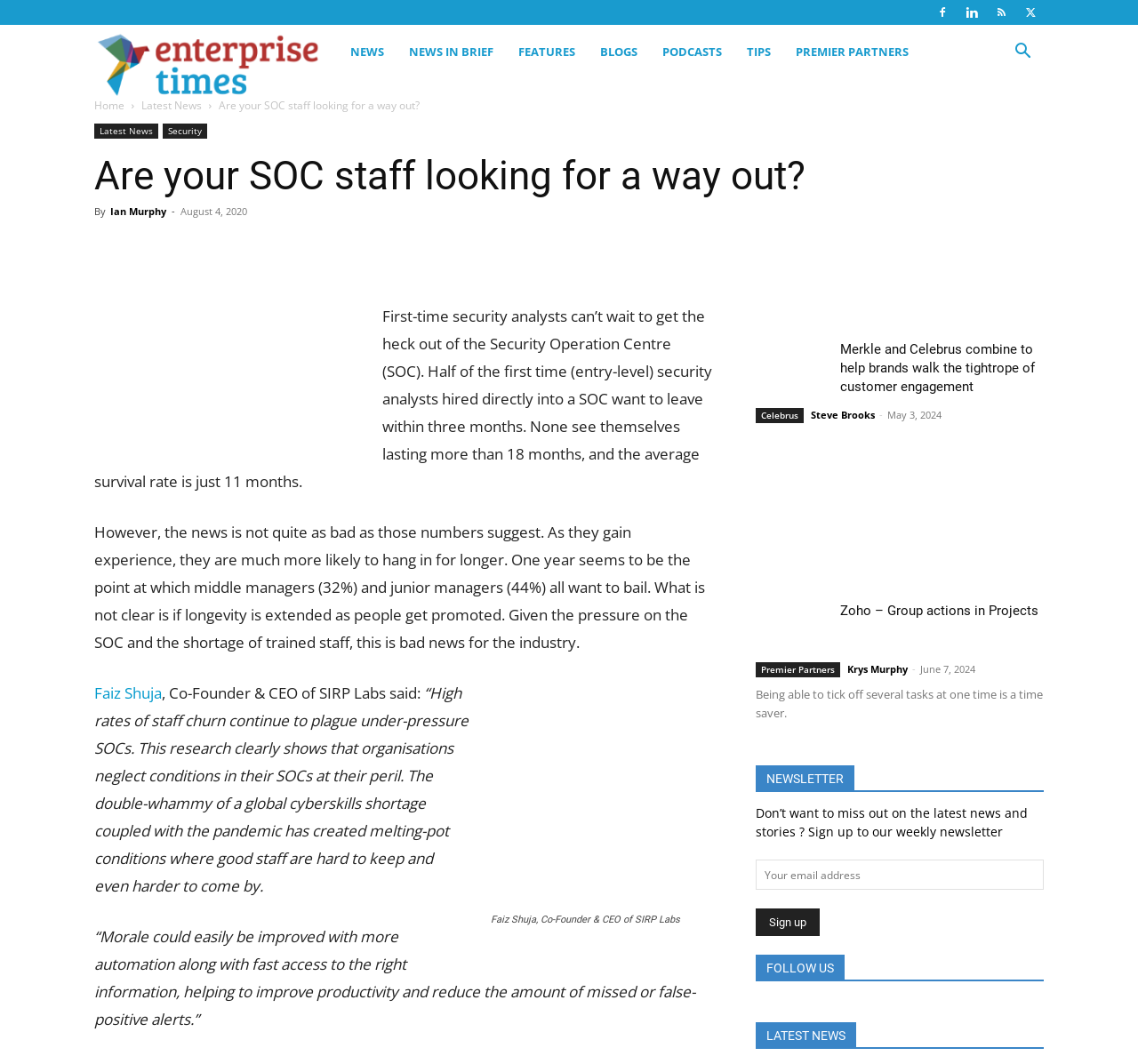What is the purpose of the newsletter section?
Using the image provided, answer with just one word or phrase.

To sign up for weekly news